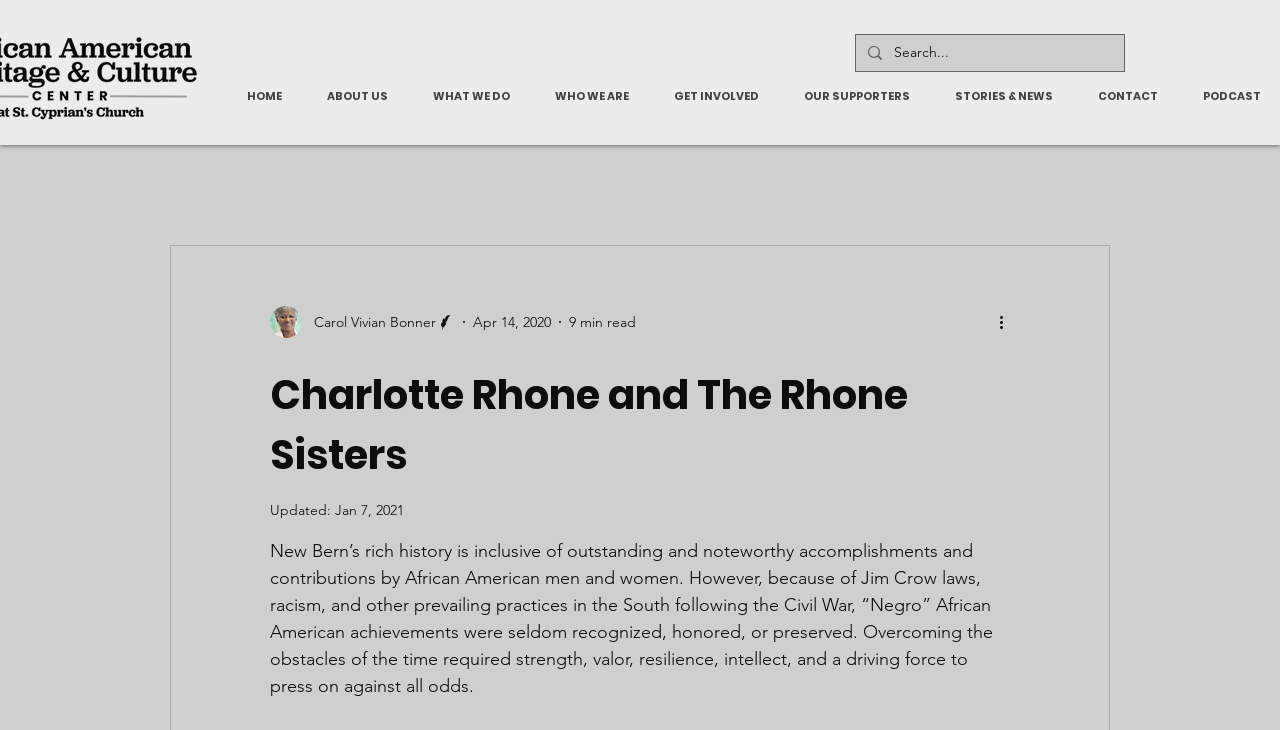Find the bounding box coordinates of the element to click in order to complete the given instruction: "View CONTACT information."

[0.84, 0.103, 0.922, 0.16]